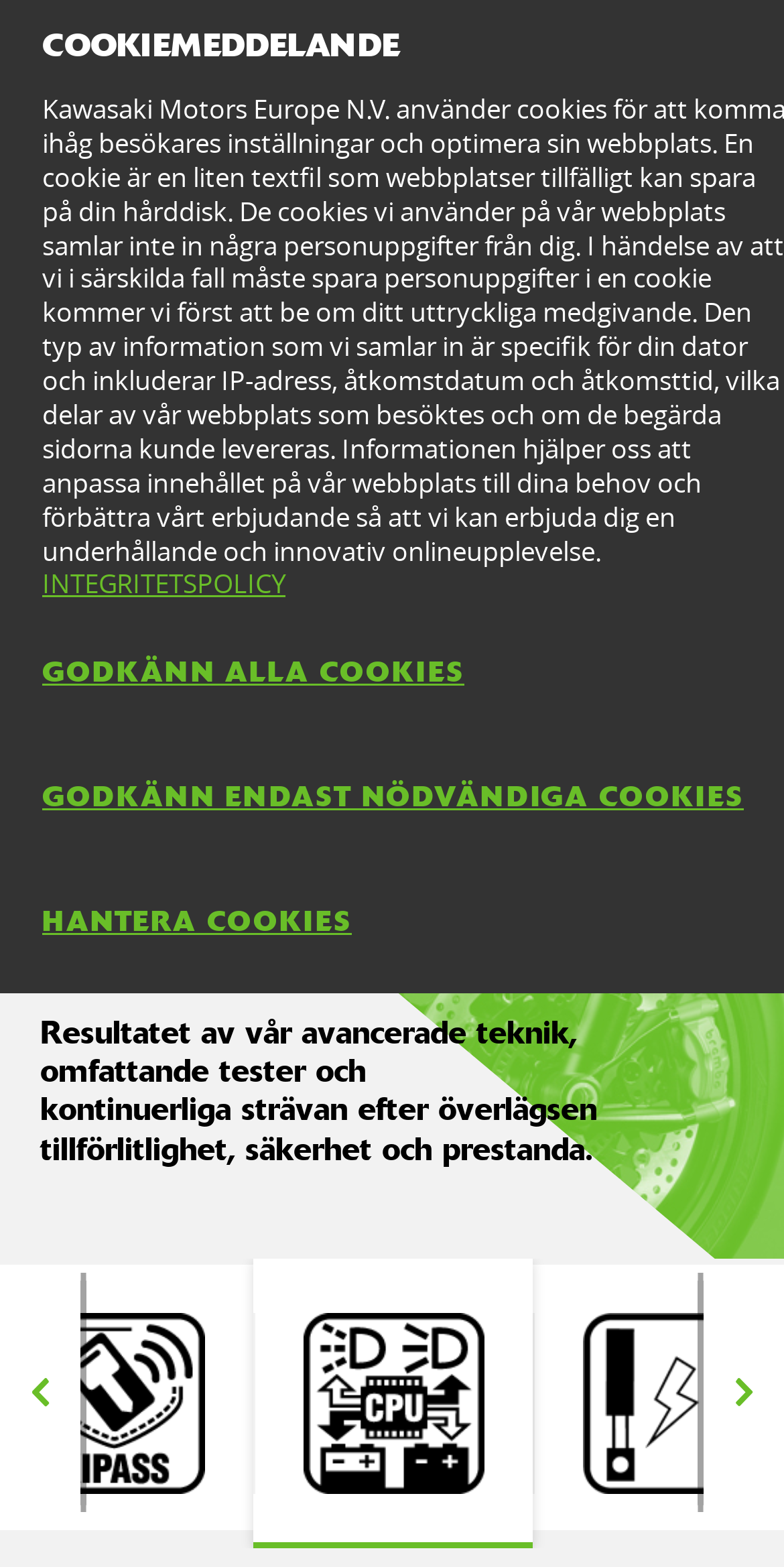Respond to the question below with a single word or phrase: What is the purpose of the buttons at the bottom?

Navigation